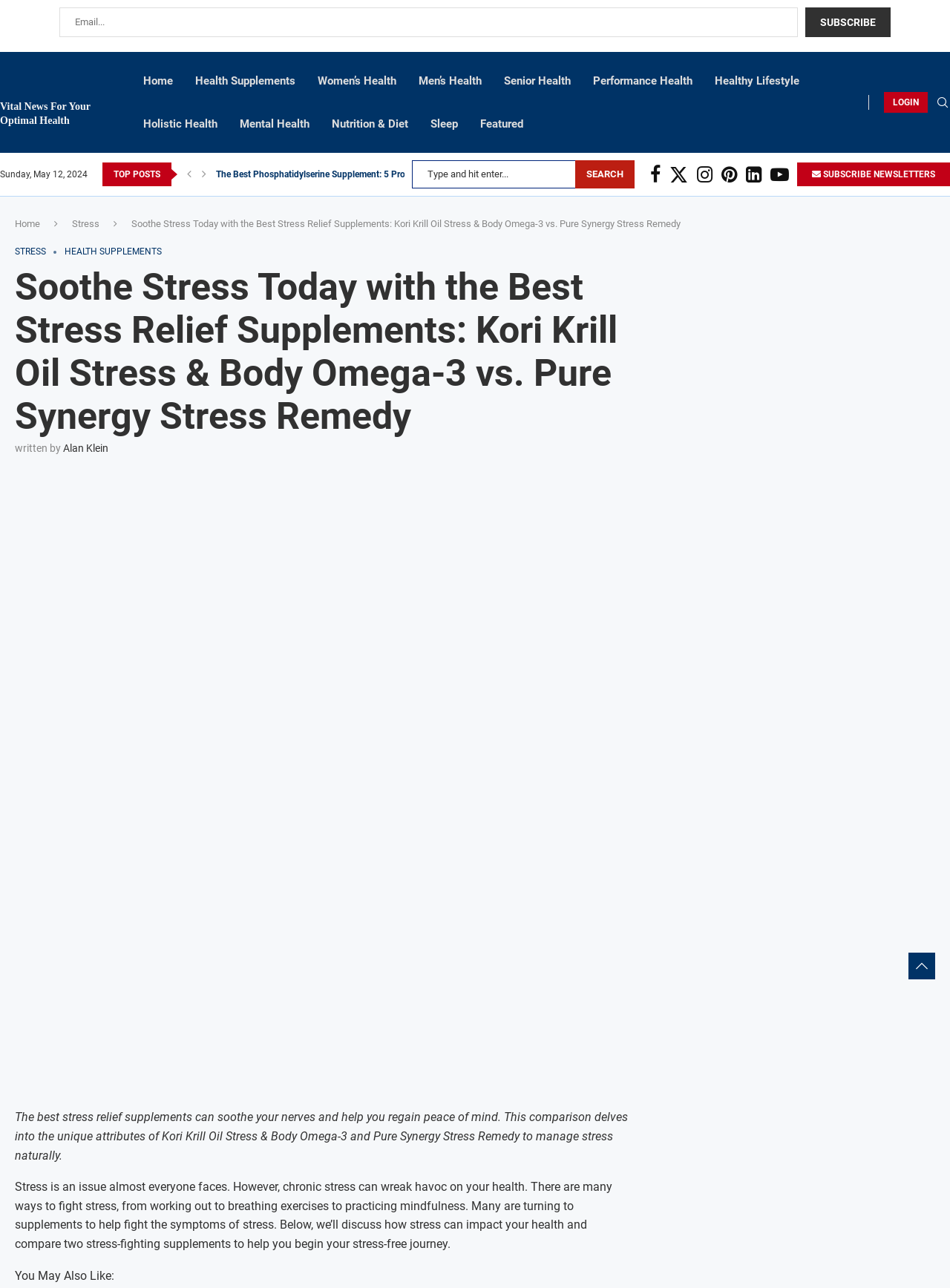What is the topic of the webpage?
Kindly give a detailed and elaborate answer to the question.

Based on the webpage content, the topic is about stress relief supplements, specifically comparing Kori Krill Oil Stress & Body Omega-3 and Pure Synergy Stress Remedy.